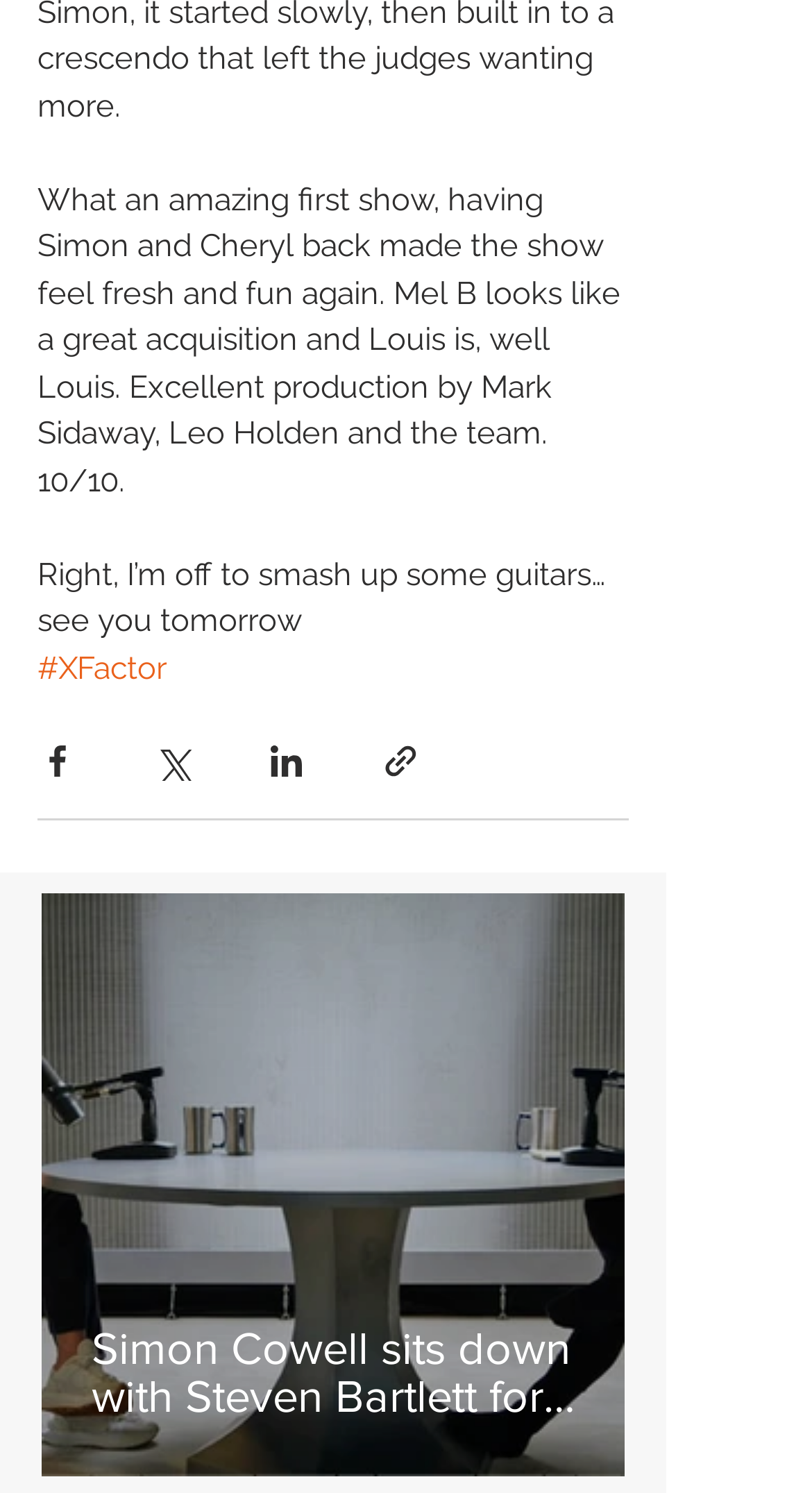What is the title of the interview? Observe the screenshot and provide a one-word or short phrase answer.

Simon Cowell sits down with Steven Bartlett